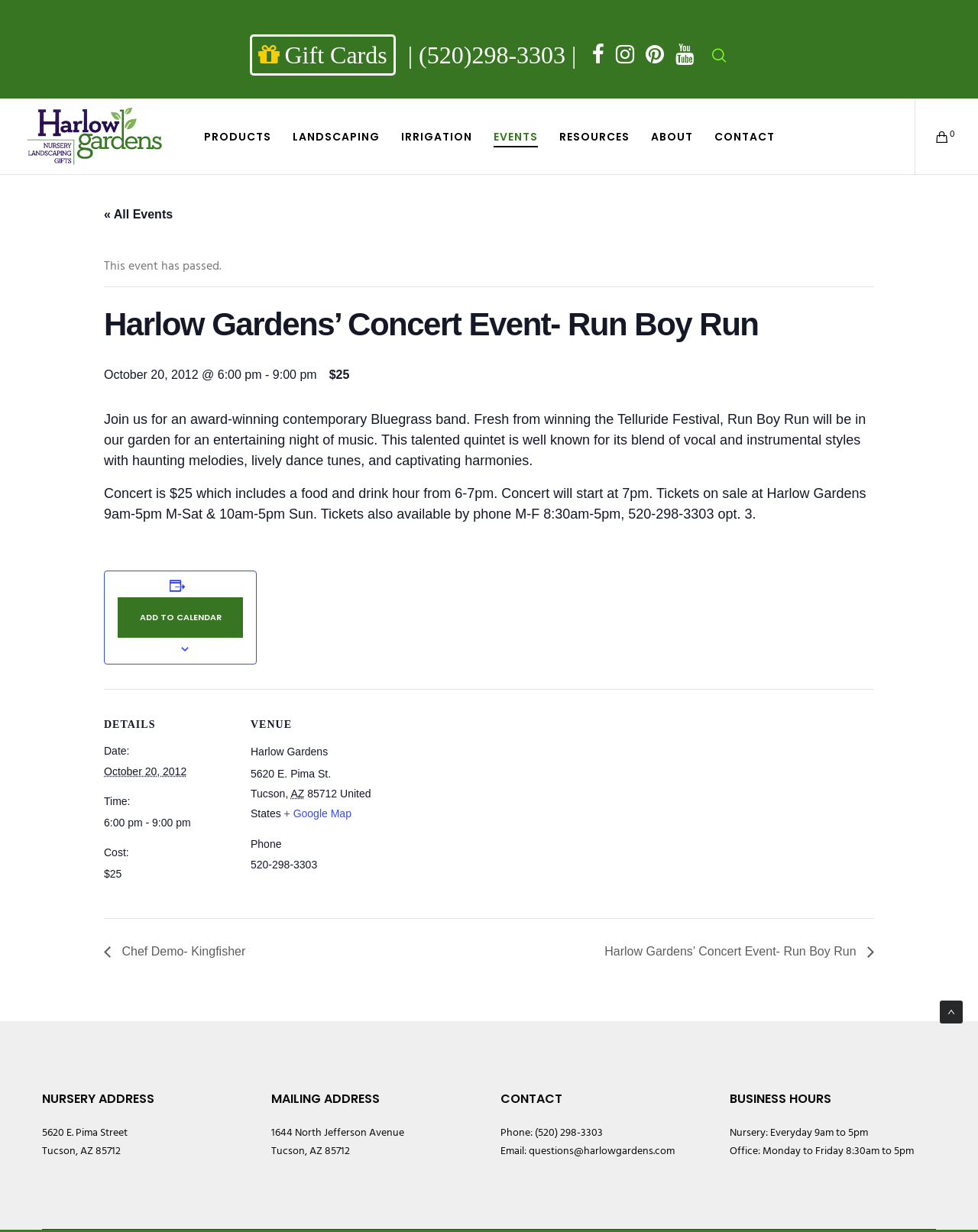Show the bounding box coordinates for the HTML element as described: "« Chef Demo- Kingfisher".

[0.106, 0.767, 0.26, 0.778]